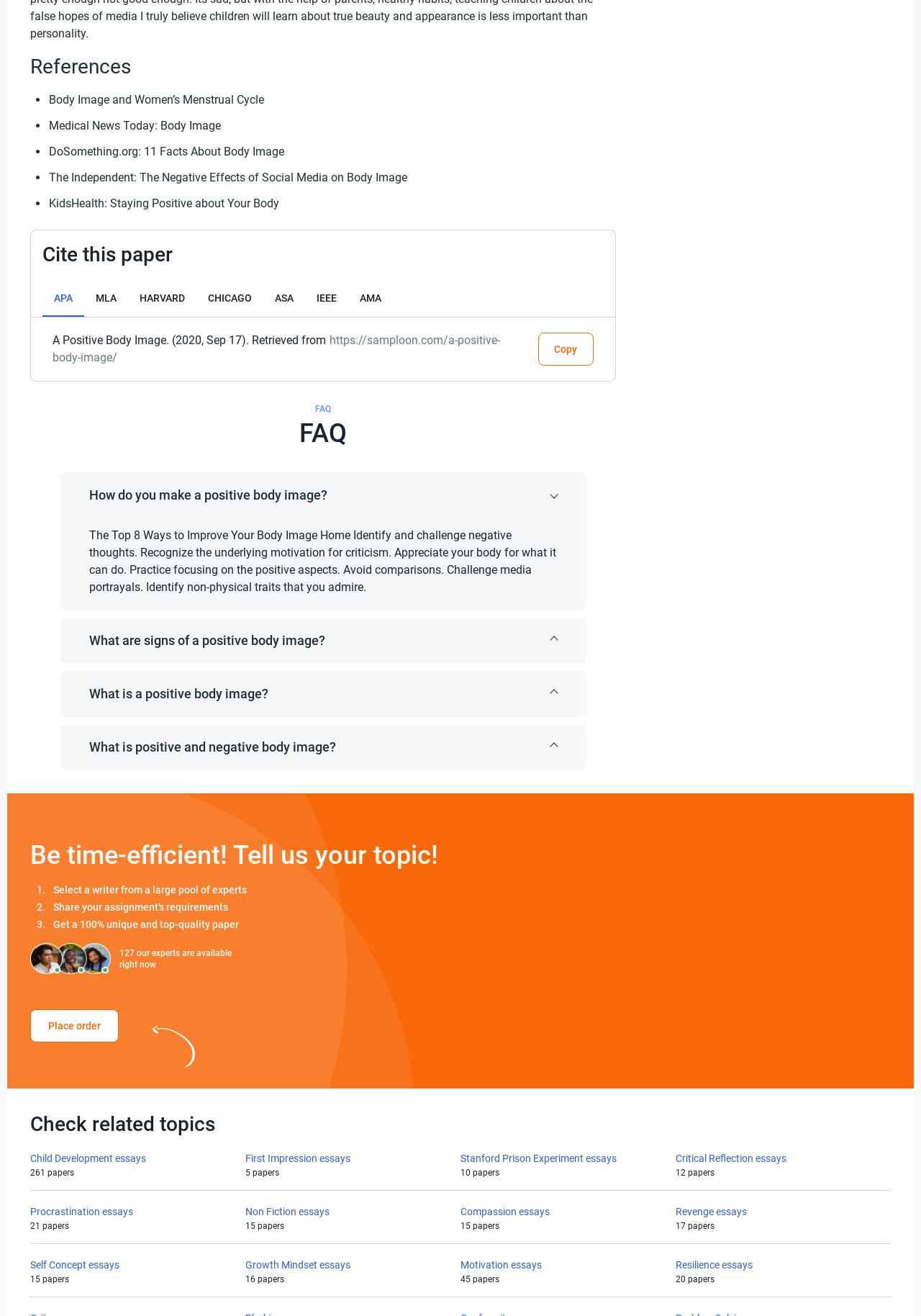Please pinpoint the bounding box coordinates for the region I should click to adhere to this instruction: "Check the 'Child Development' essays".

[0.033, 0.876, 0.159, 0.885]